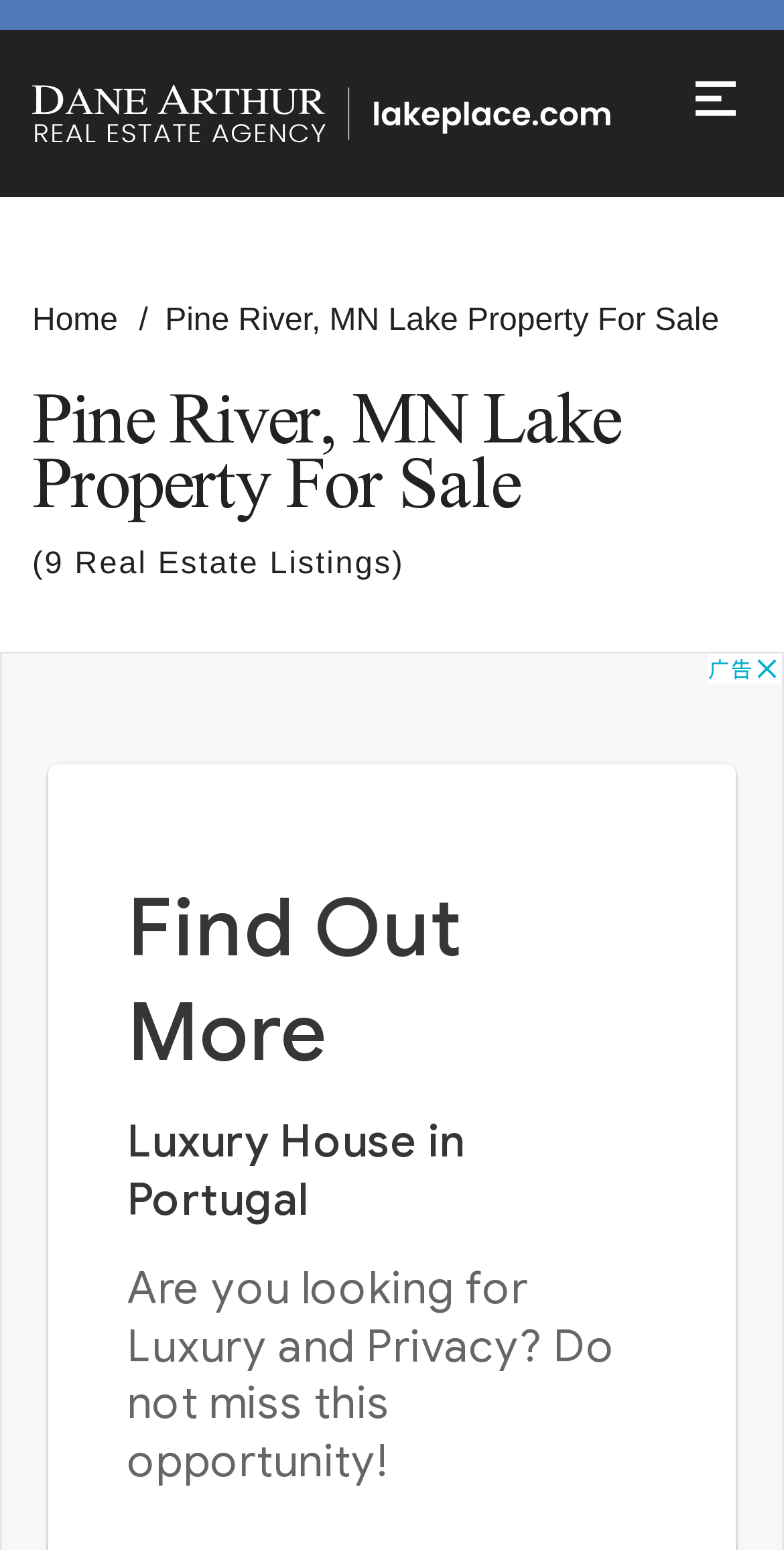What is the name of the website?
Refer to the screenshot and answer in one word or phrase.

LakePlace.com